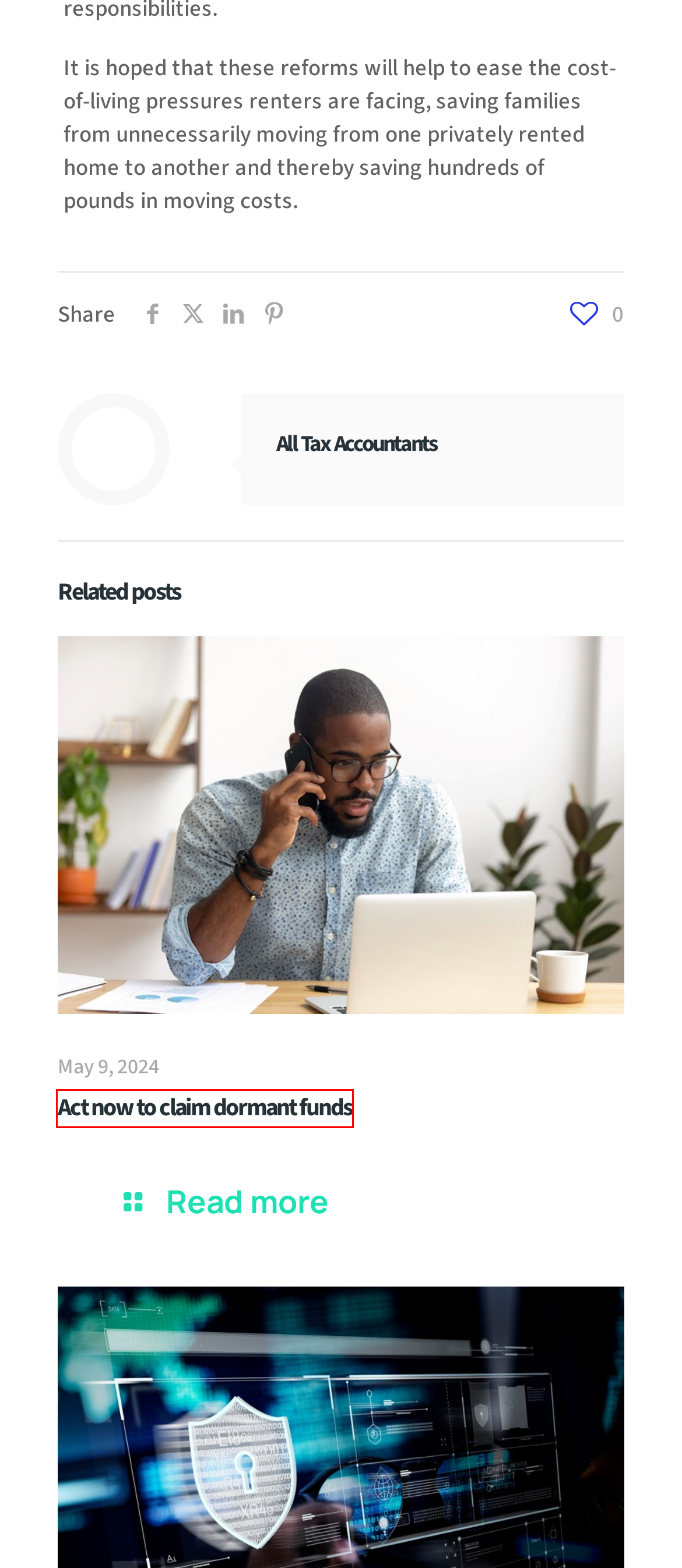You are looking at a webpage screenshot with a red bounding box around an element. Pick the description that best matches the new webpage after interacting with the element in the red bounding box. The possible descriptions are:
A. Post Office Offences Bill to be extended – All Tax Accountants
B. About us – All Tax Accountants
C. All Tax Accountants – Your accountants
D. Act now to claim dormant funds – All Tax Accountants
E. Contact – All Tax Accountants
F. Potential tax demand scam – All Tax Accountants
G. Sign In - All Tax Accountants
H. Cyber protection laws introduced – All Tax Accountants

D